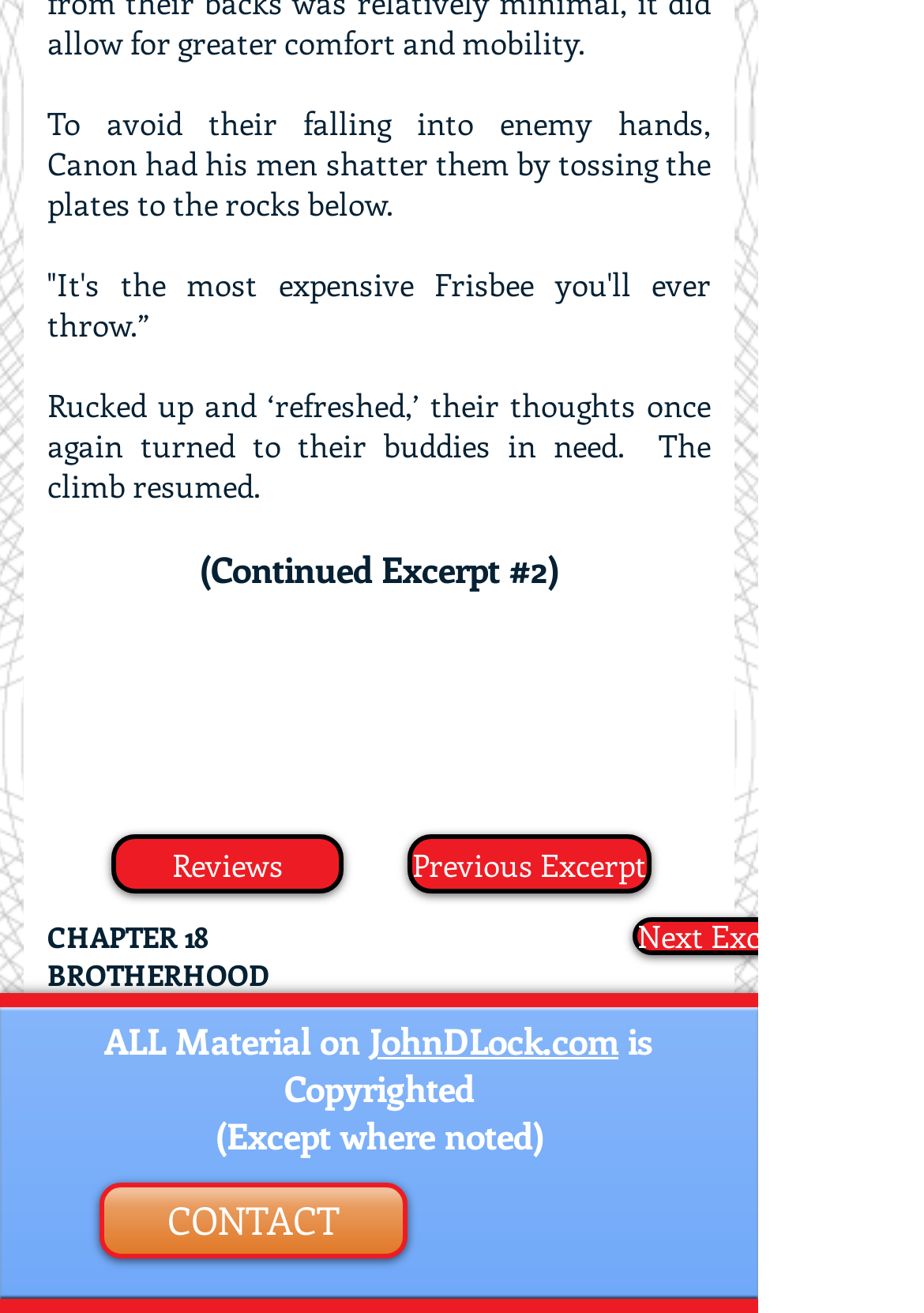Using the details in the image, give a detailed response to the question below:
How can you contact the author?

The webpage has a link labeled 'CONTACT' at the bottom, which suggests that clicking on this link will allow you to contact the author or the website administrator.